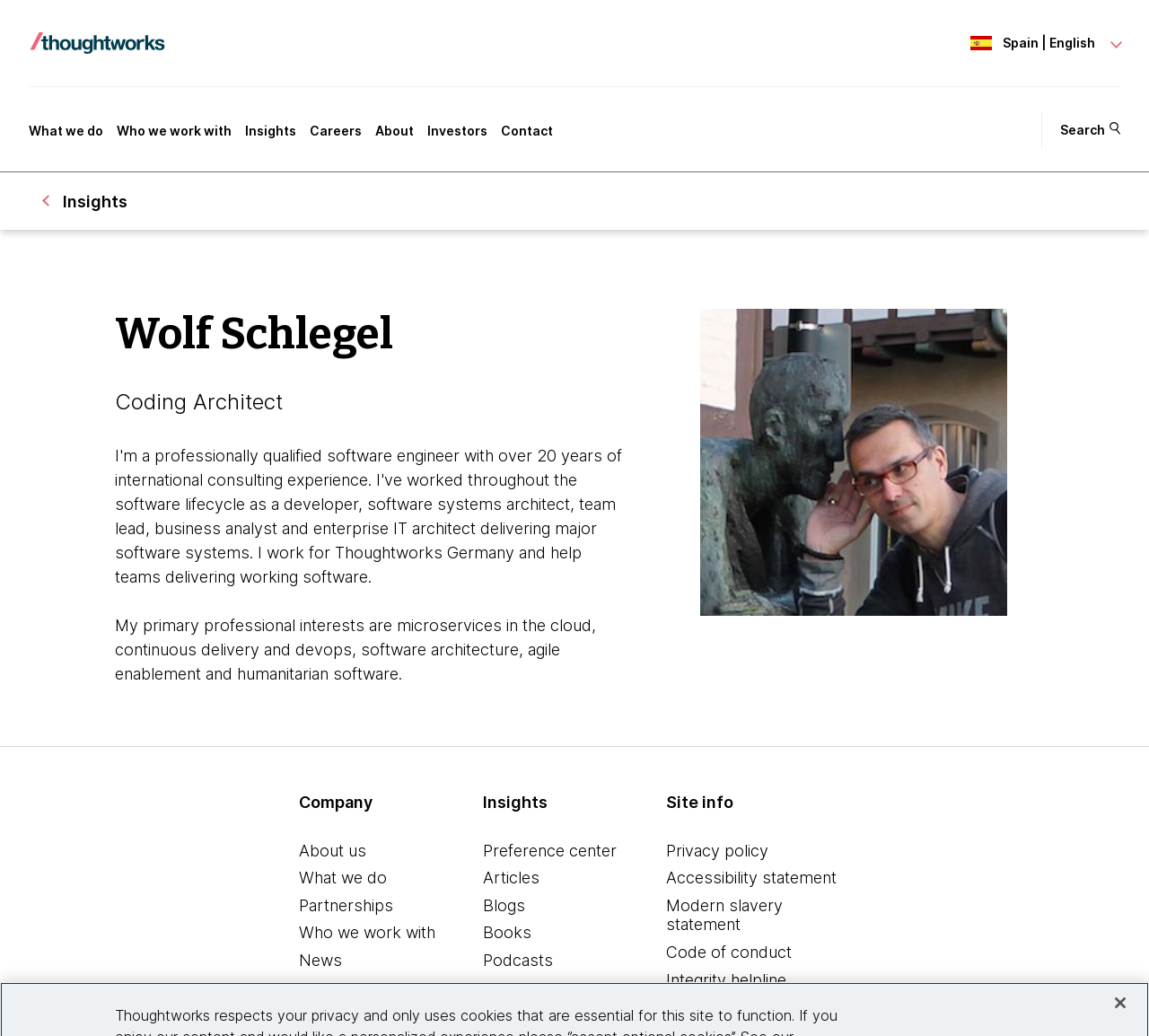Kindly provide the bounding box coordinates of the section you need to click on to fulfill the given instruction: "Click the '26.10.2021' link".

None